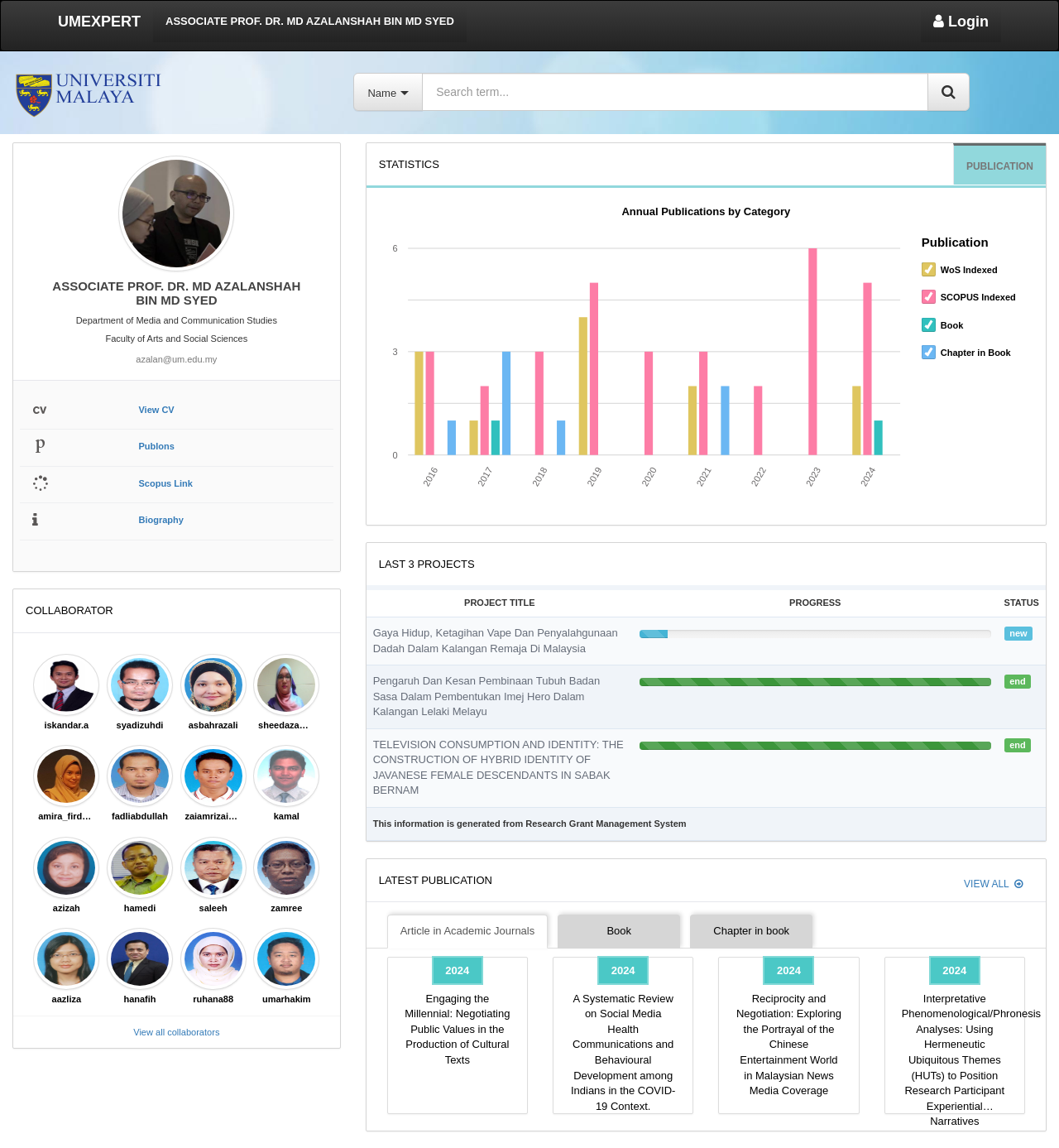Predict the bounding box of the UI element based on the description: "View All". The coordinates should be four float numbers between 0 and 1, formatted as [left, top, right, bottom].

[0.9, 0.759, 0.976, 0.781]